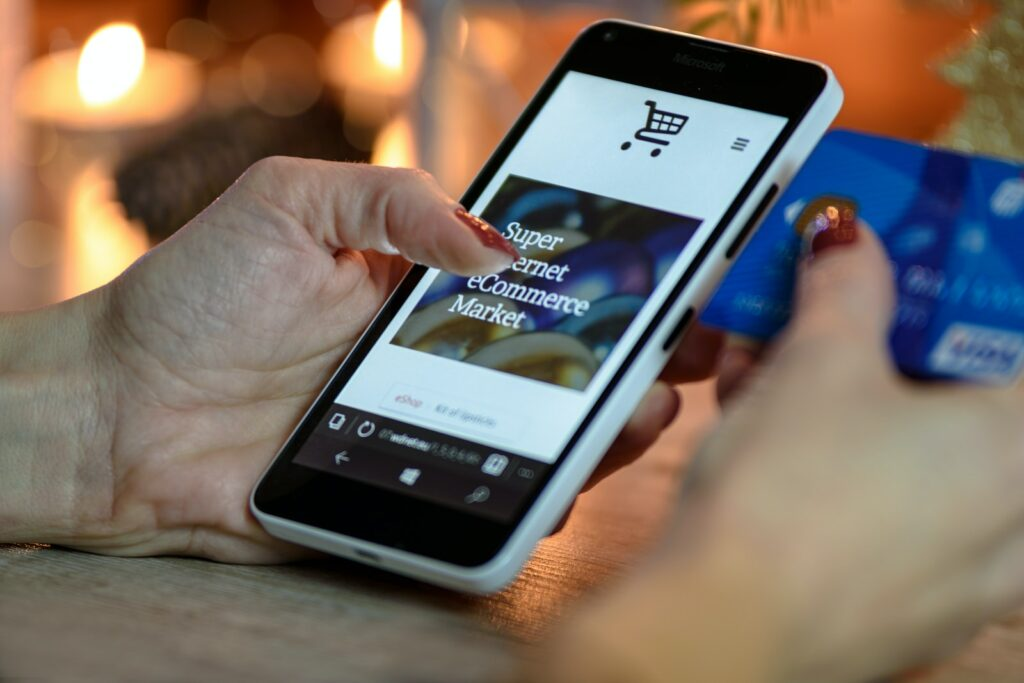What is the atmosphere of the background?
Refer to the image and give a detailed answer to the question.

The background of the image hints at a cozy atmosphere, which is enhanced by the soft lighting from nearby candles, creating a warm and inviting setting for online shopping.